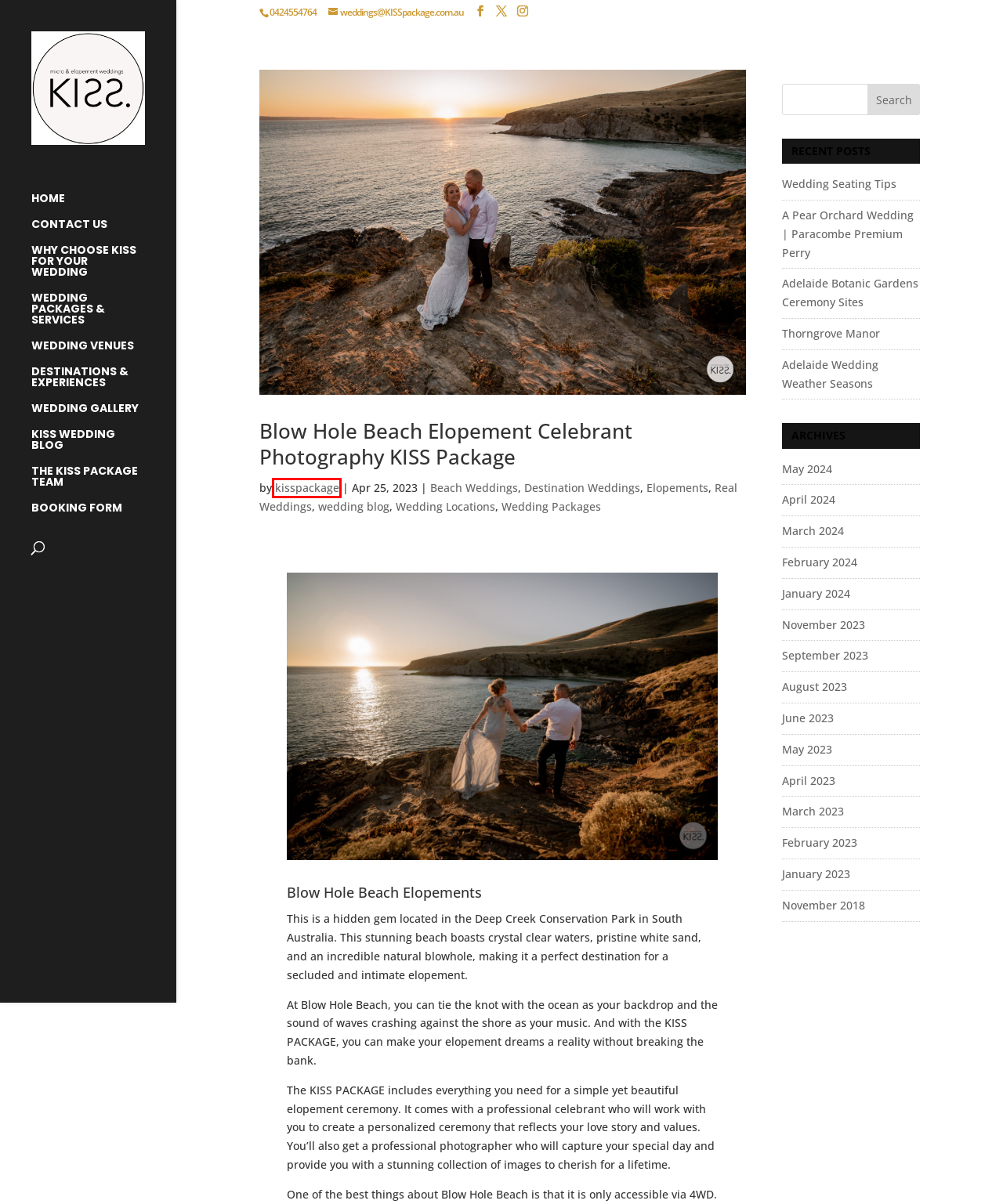A screenshot of a webpage is given, marked with a red bounding box around a UI element. Please select the most appropriate webpage description that fits the new page after clicking the highlighted element. Here are the candidates:
A. Planning an Elopement Micro Wedding: A Guide
B. November 2018 - Elopement & Micro Wedding Packages
C. Adelaide Wedding Weather Seasons
D. Destination Weddings & Experiences
E. Paracombe Premium Perry
F. Elopement & Micro Wedding Venues
G. kisspackage, Author at Elopement & Micro Wedding Packages
H. February 2024 - Elopement & Micro Wedding Packages

G